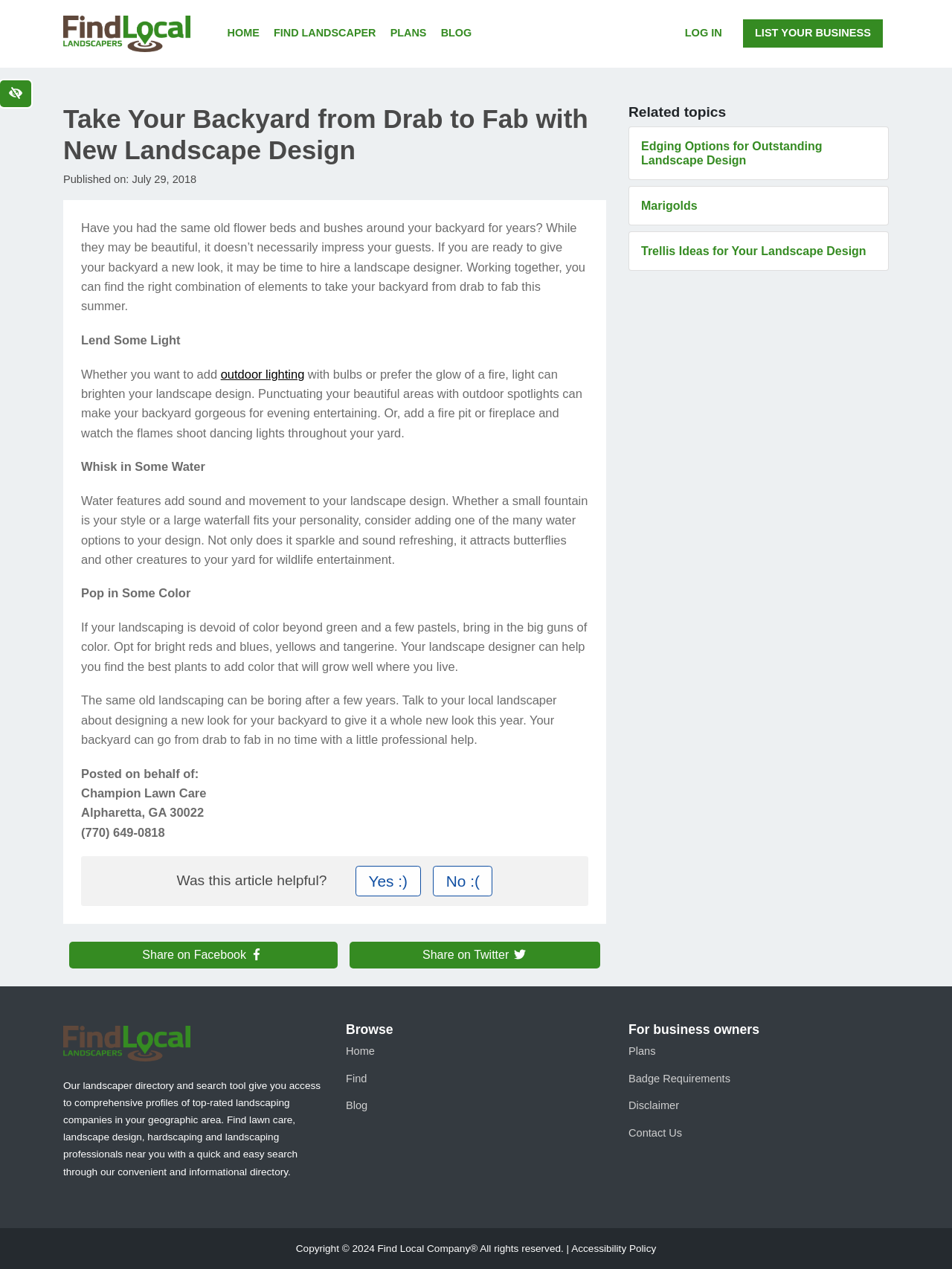Provide a single word or phrase to answer the given question: 
What is the benefit of adding outdoor lighting to a landscape design?

To brighten the landscape